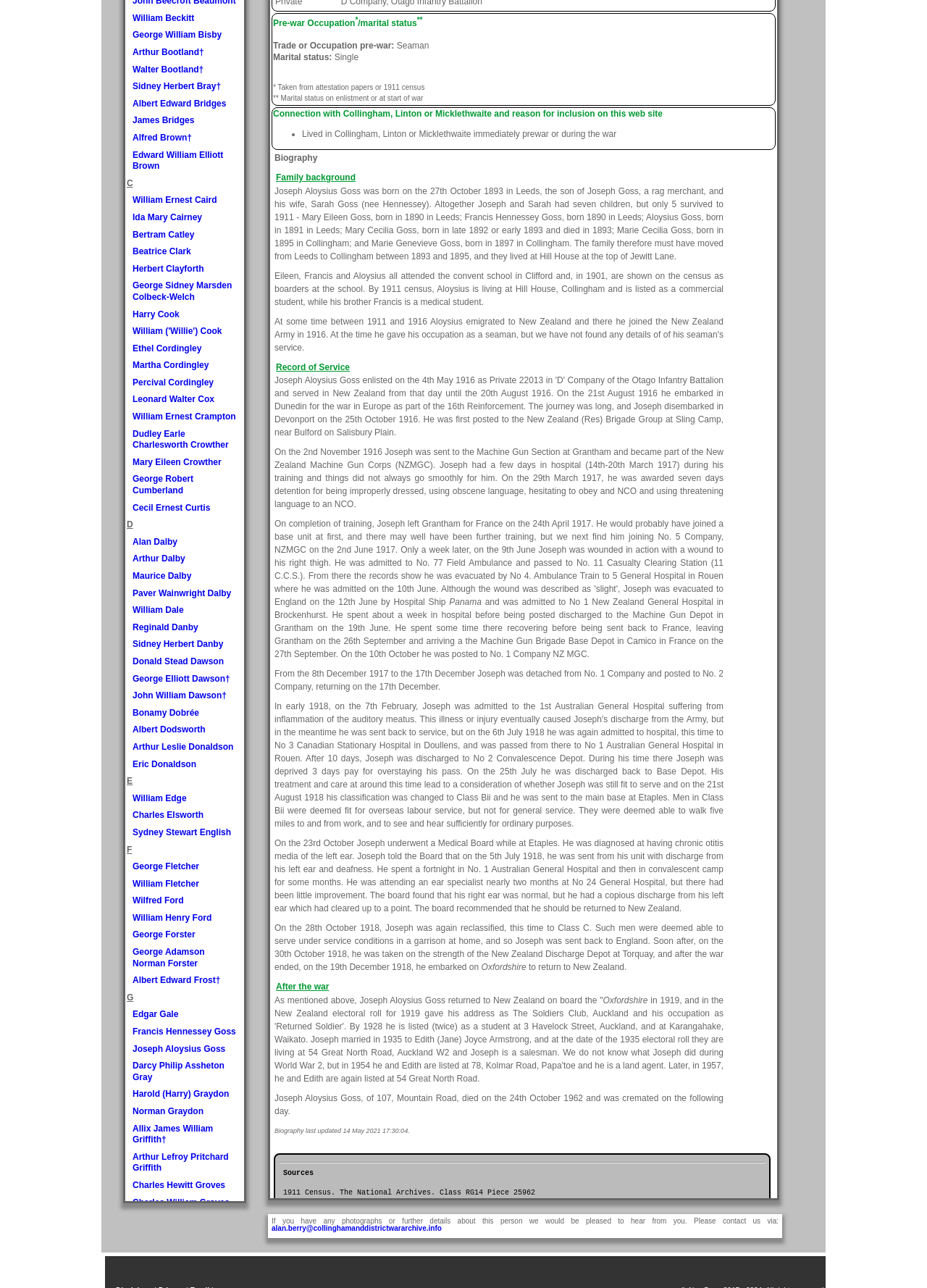Given the description of a UI element: "PTS Dubai", identify the bounding box coordinates of the matching element in the webpage screenshot.

None